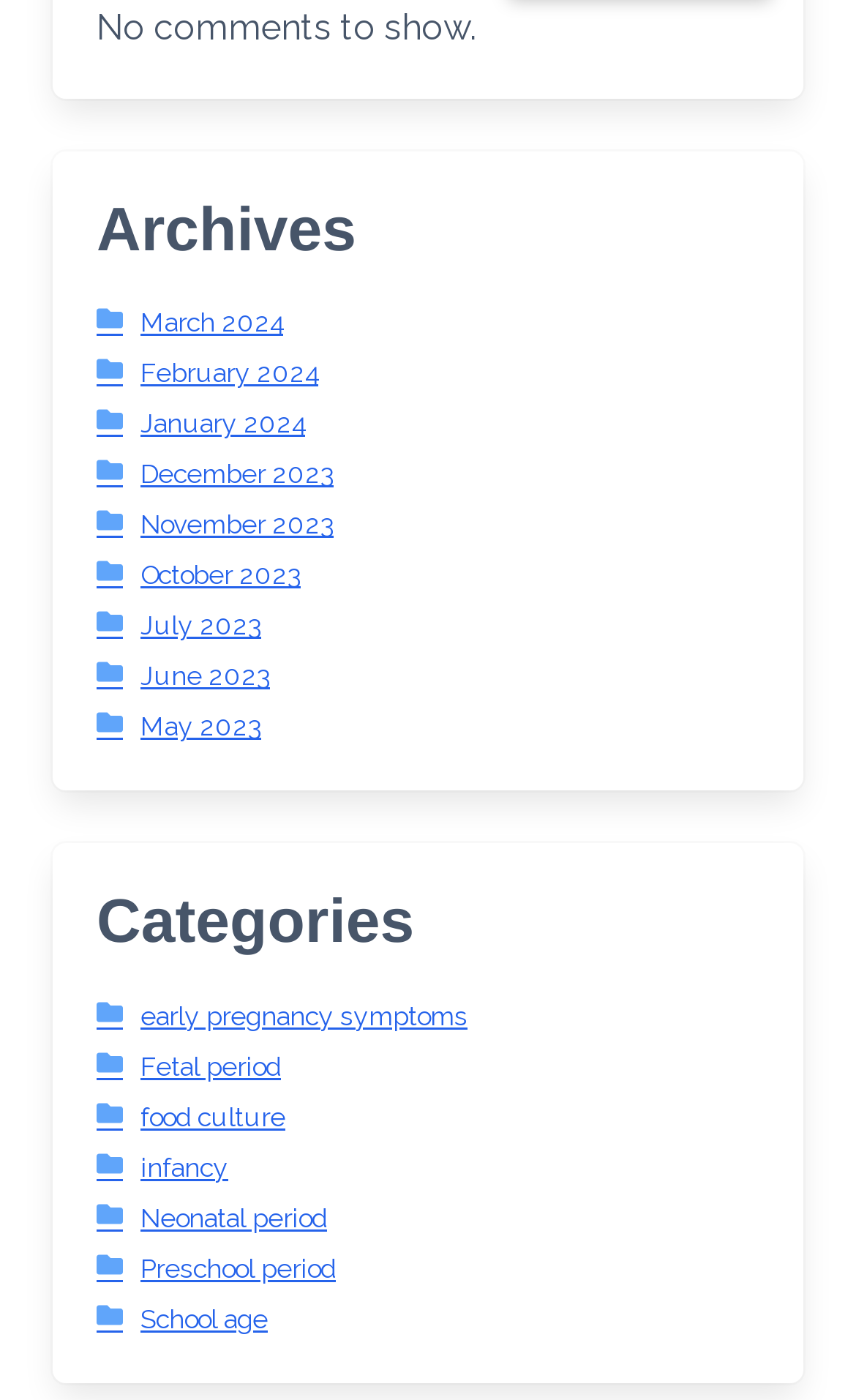Given the element description Fetal period, specify the bounding box coordinates of the corresponding UI element in the format (top-left x, top-left y, bottom-right x, bottom-right y). All values must be between 0 and 1.

[0.113, 0.751, 0.328, 0.773]